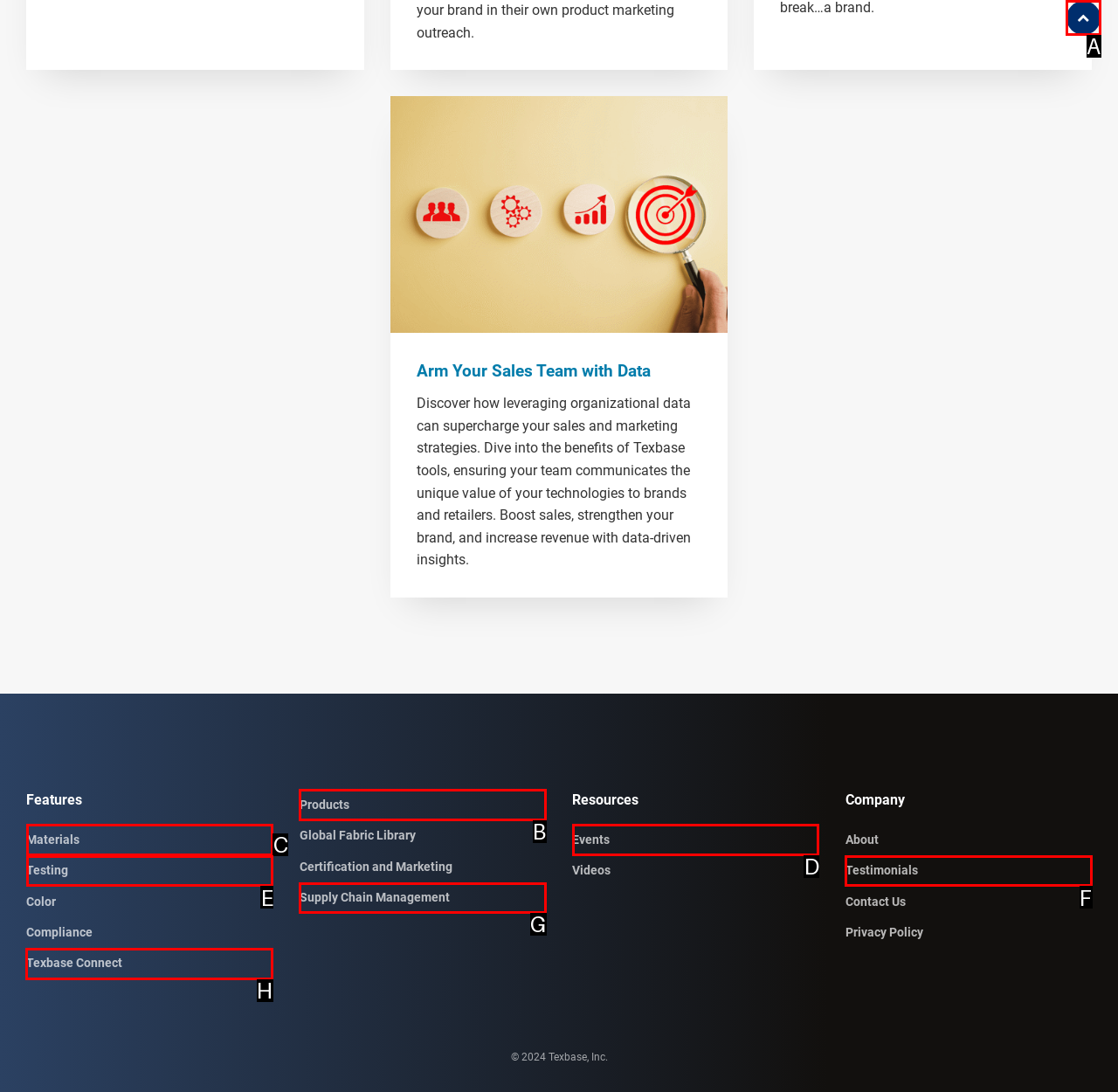Which UI element should be clicked to perform the following task: Learn about 'Texbase Connect'? Answer with the corresponding letter from the choices.

H